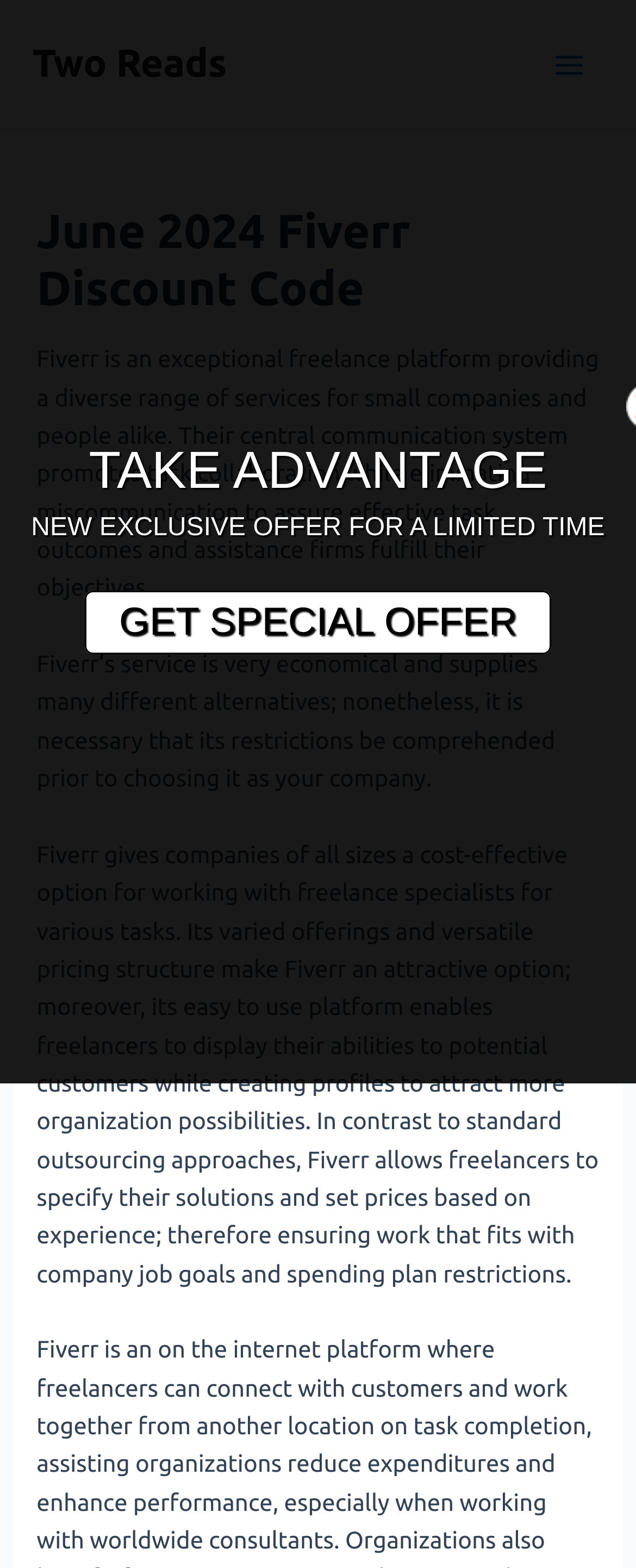What is the purpose of Fiverr?
Please provide a comprehensive and detailed answer to the question.

According to the webpage, Fiverr is an exceptional freelance platform providing a diverse range of services for small companies and people alike. It promotes task collaboration and eliminates miscommunication to assure effective task outcomes and assistance firms fulfill their objectives.